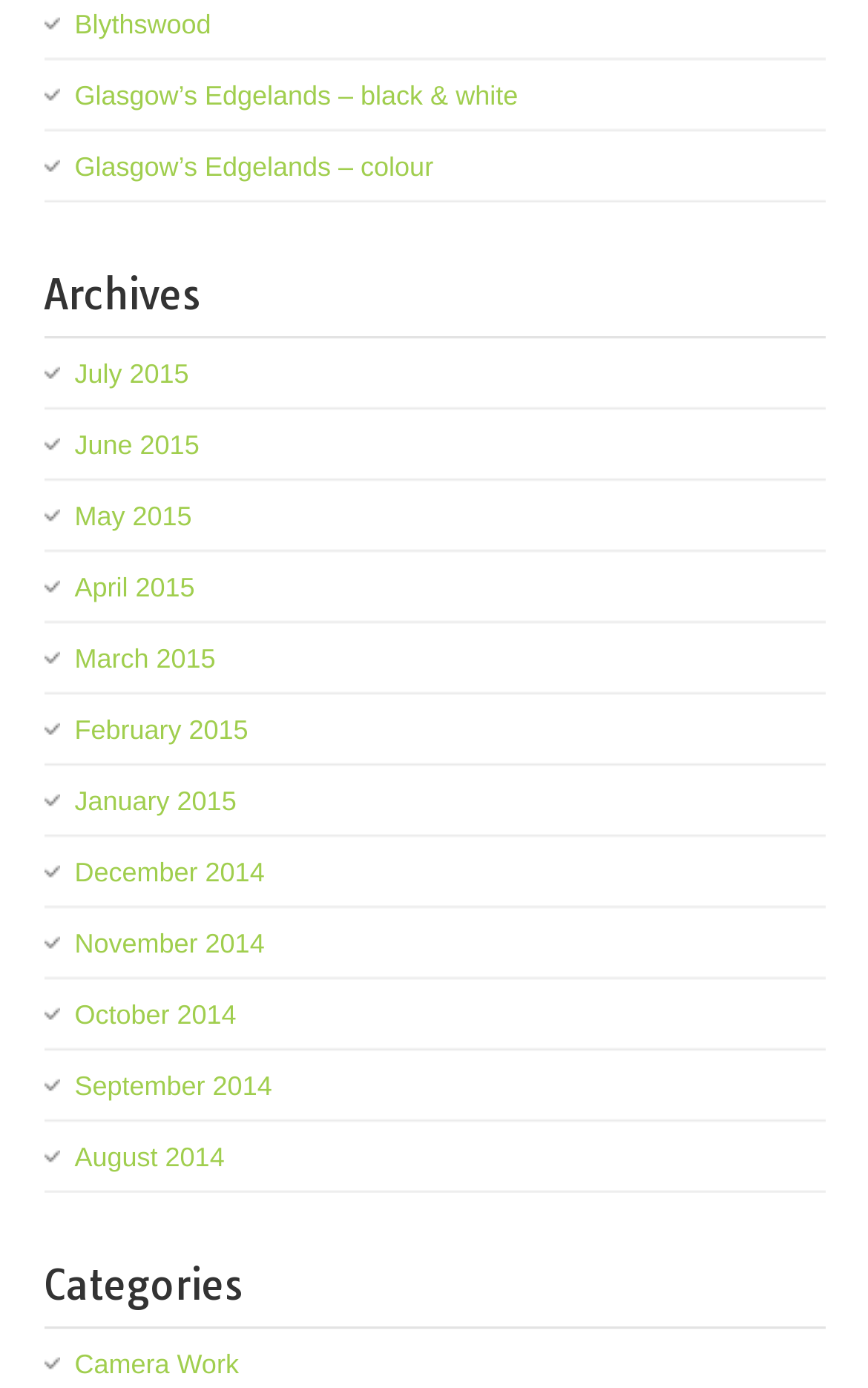How many links are there on the webpage?
Please provide a single word or phrase based on the screenshot.

15